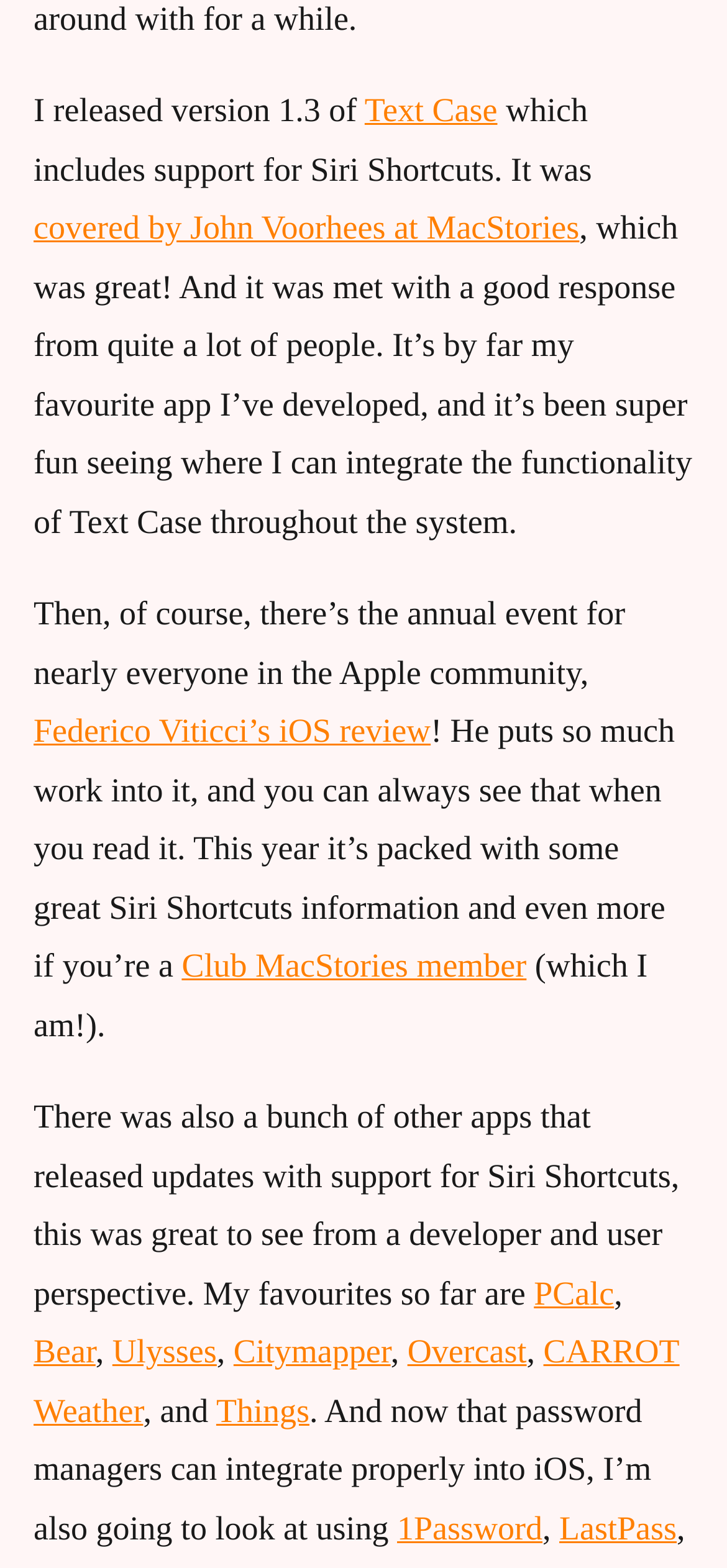What are some other apps that released updates with Siri Shortcuts support?
Please give a detailed and elaborate answer to the question based on the image.

The webpage lists several other apps that released updates with support for Siri Shortcuts, including PCalc, Bear, Ulysses, Citymapper, Overcast, CARROT Weather, and Things, which are all linked in the webpage.